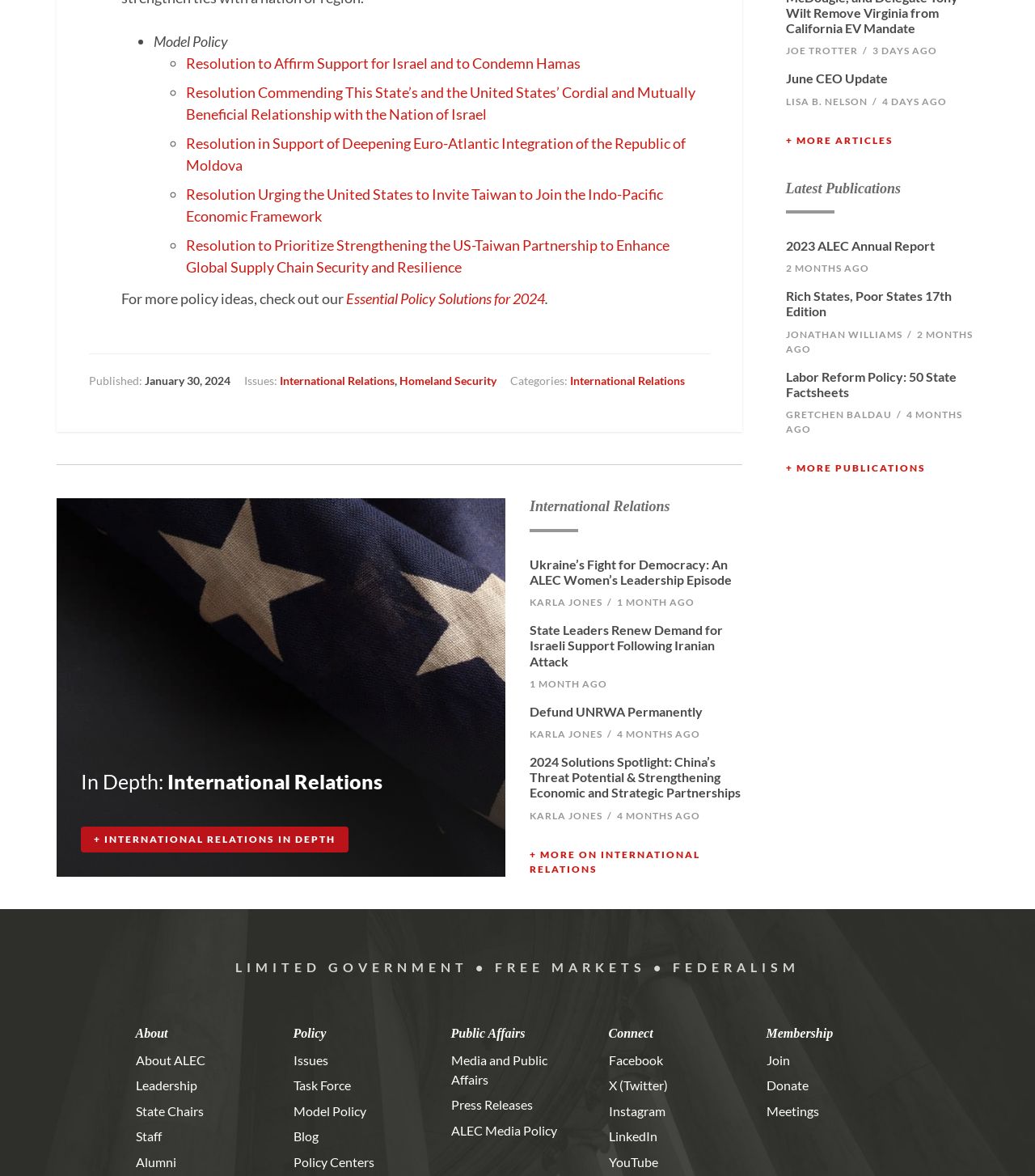Identify and provide the bounding box for the element described by: "parent_node: In Depth: International Relations".

[0.055, 0.424, 0.488, 0.745]